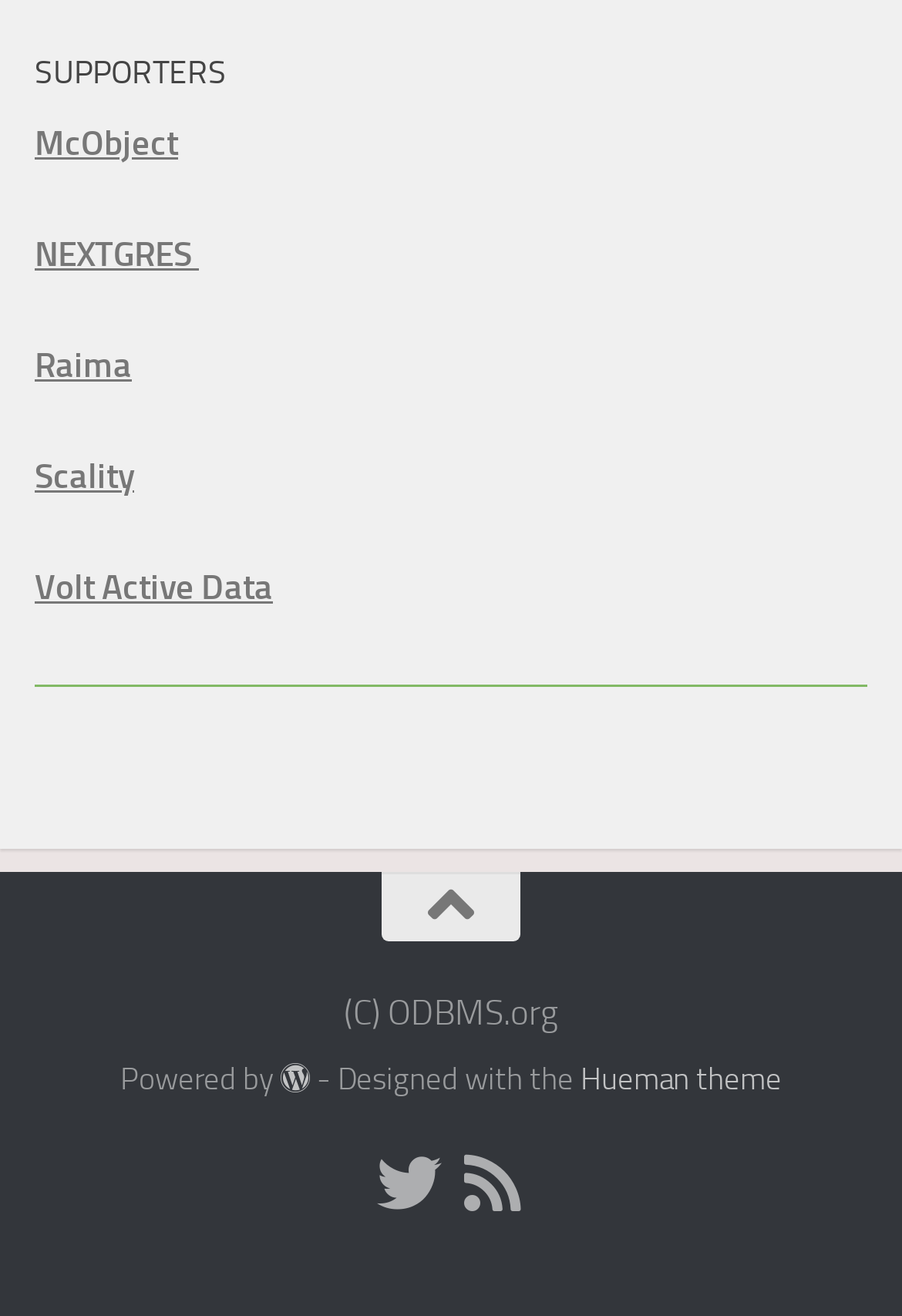Please determine the bounding box coordinates of the element's region to click for the following instruction: "check Raima".

[0.038, 0.261, 0.146, 0.293]